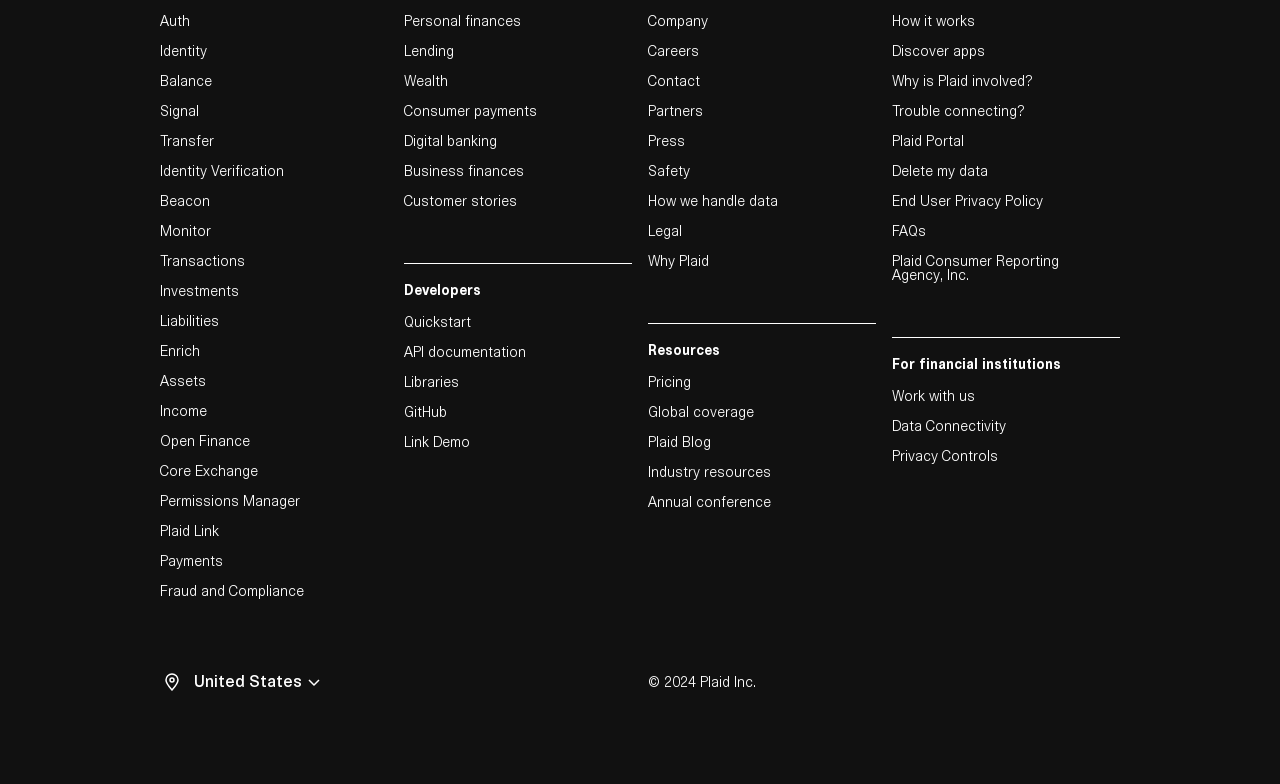Please provide a comprehensive answer to the question based on the screenshot: How many links are there in the top left section?

I counted the number of links in the top left section, starting from 'Auth' to 'Open Finance', and found 21 links.